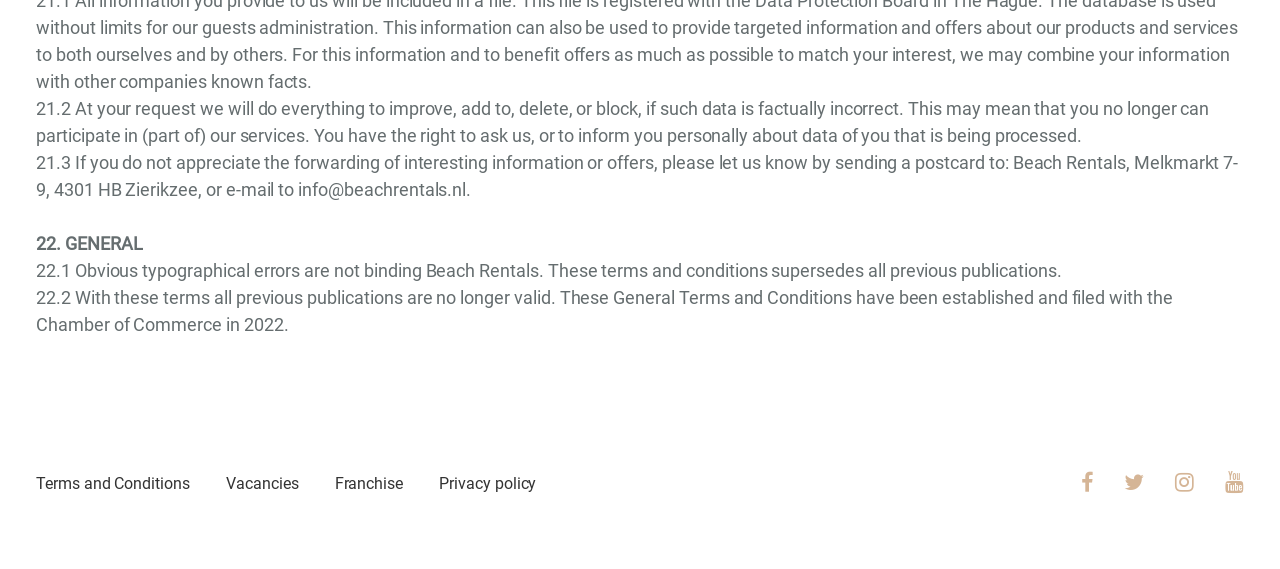Please provide a comprehensive response to the question below by analyzing the image: 
What is the purpose of the '21.2' section?

The '21.2' section is about improving, adding to, deleting, or blocking data if it is factually incorrect, and the user has the right to ask for this or to be informed personally about their data being processed.